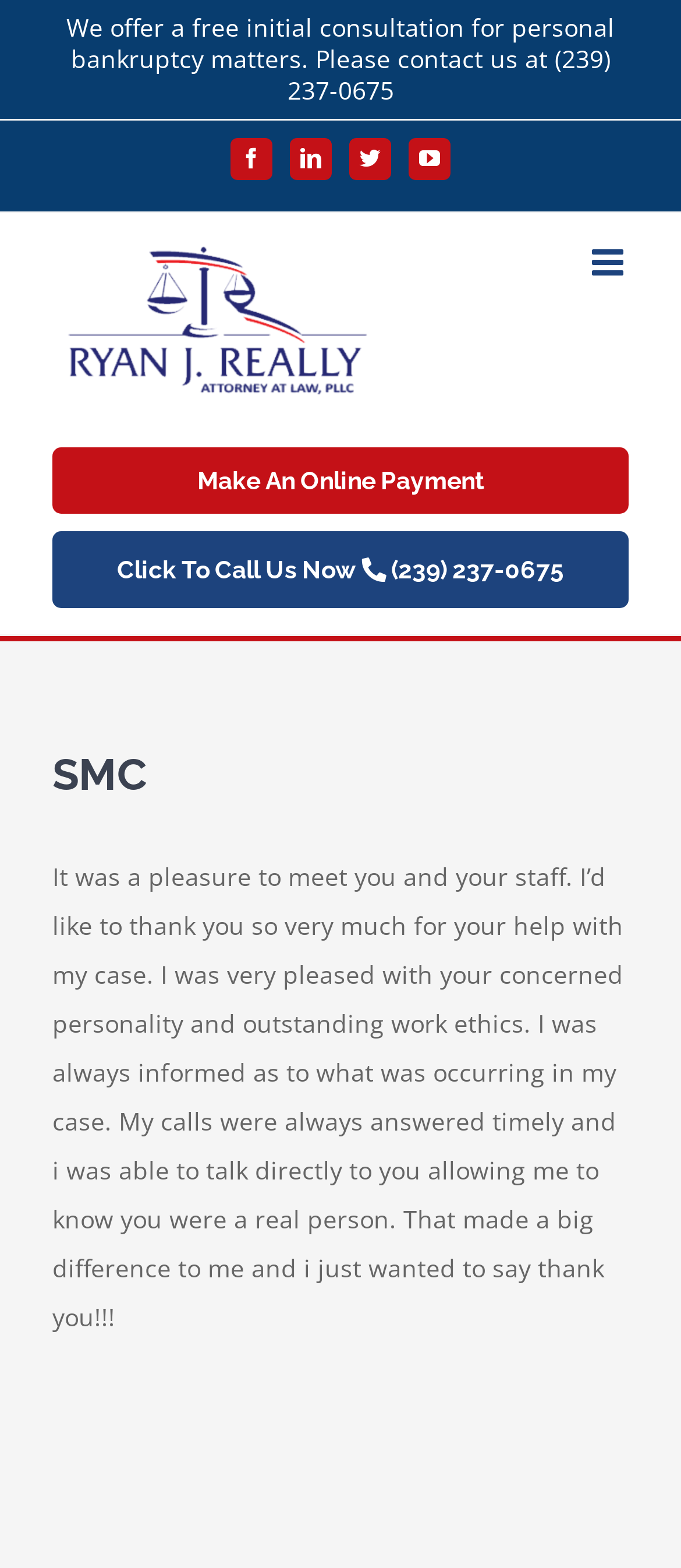Please locate the UI element described by "aria-label="Toggle mobile menu"" and provide its bounding box coordinates.

[0.869, 0.156, 0.923, 0.18]